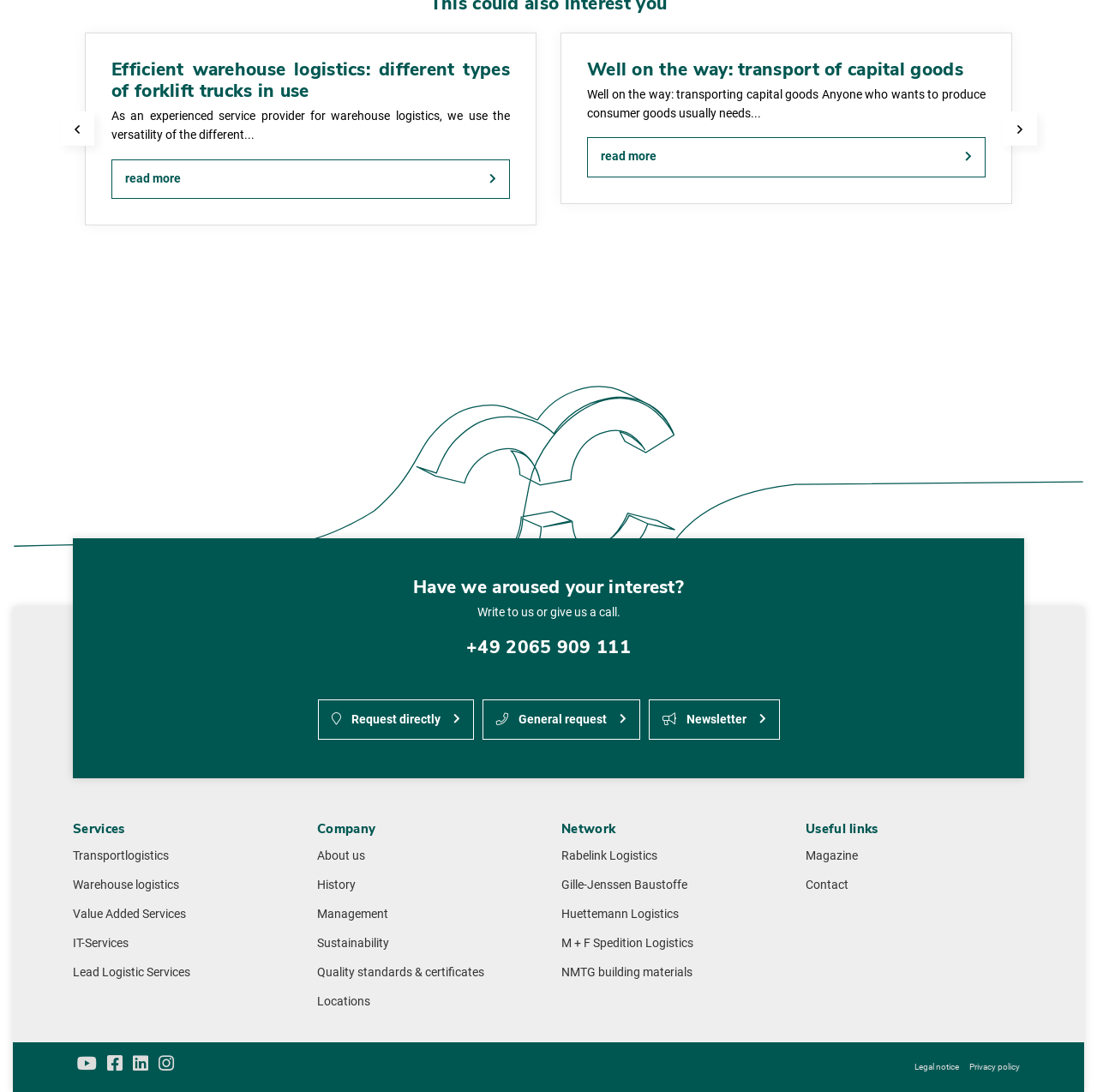Identify the bounding box for the described UI element: "Quality standards & certificates".

[0.289, 0.884, 0.441, 0.897]